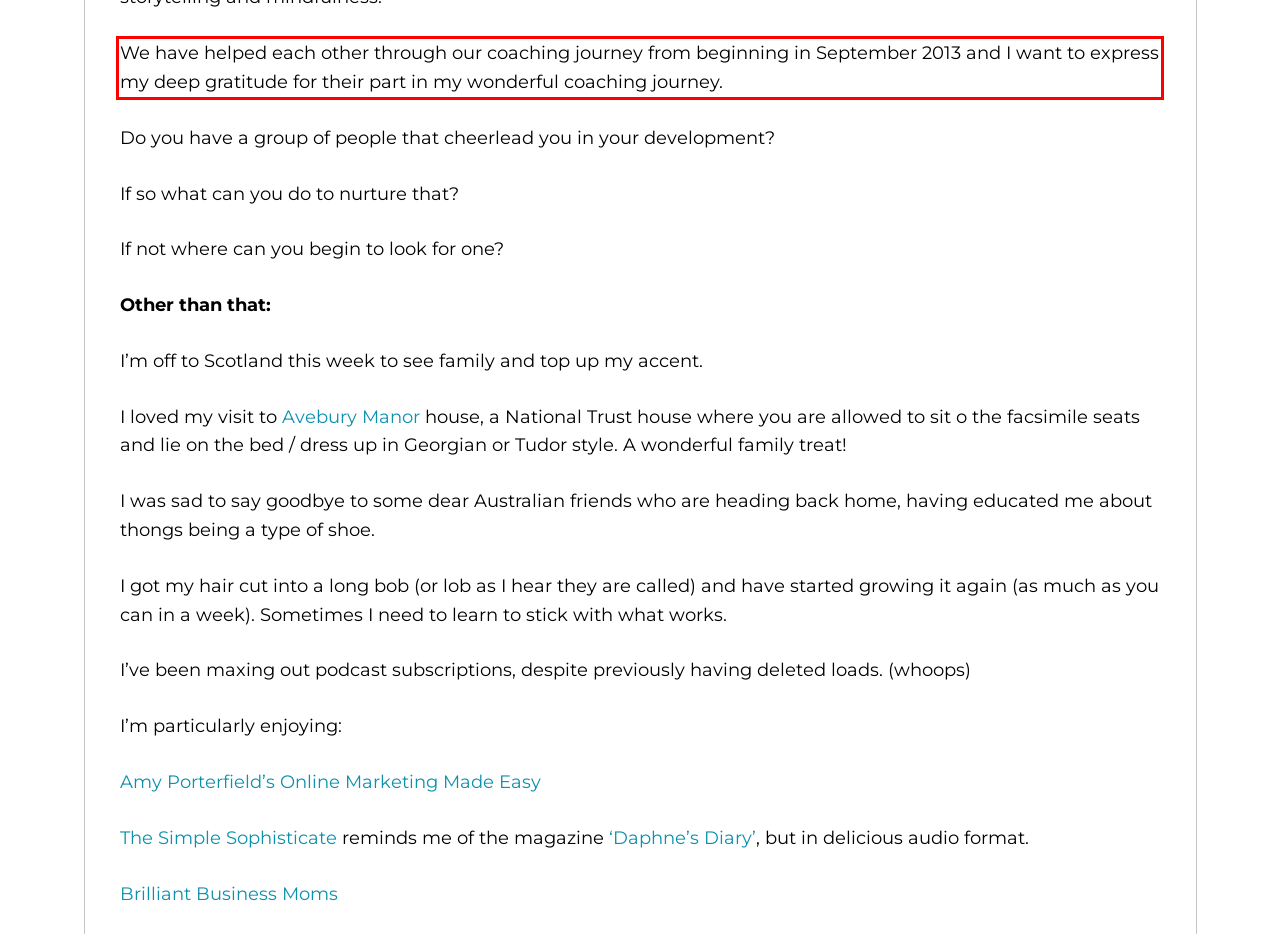Within the screenshot of a webpage, identify the red bounding box and perform OCR to capture the text content it contains.

We have helped each other through our coaching journey from beginning in September 2013 and I want to express my deep gratitude for their part in my wonderful coaching journey.